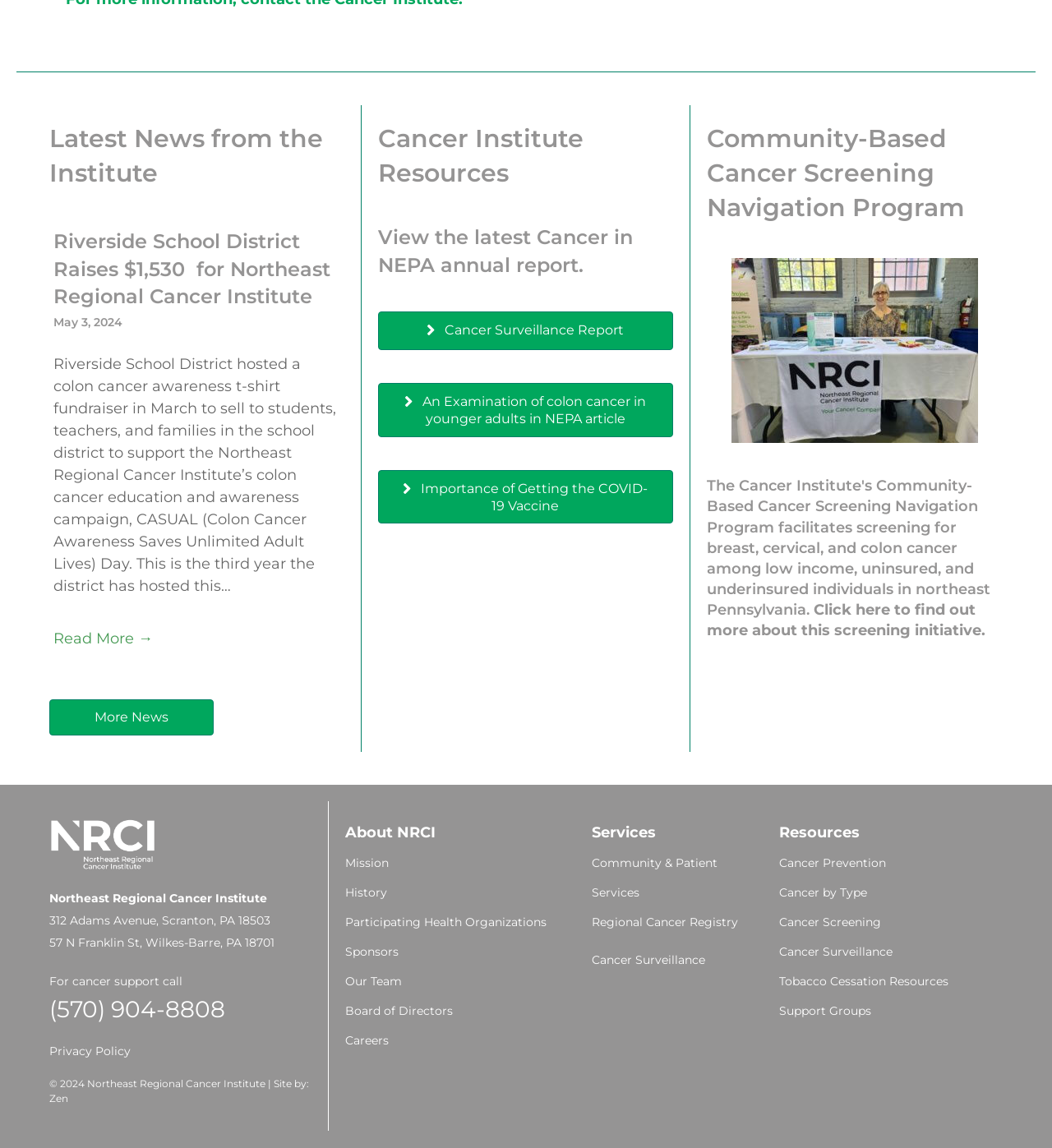Provide a short, one-word or phrase answer to the question below:
What is the name of the event where Riverside School District raised $1,530?

CASUAL Day